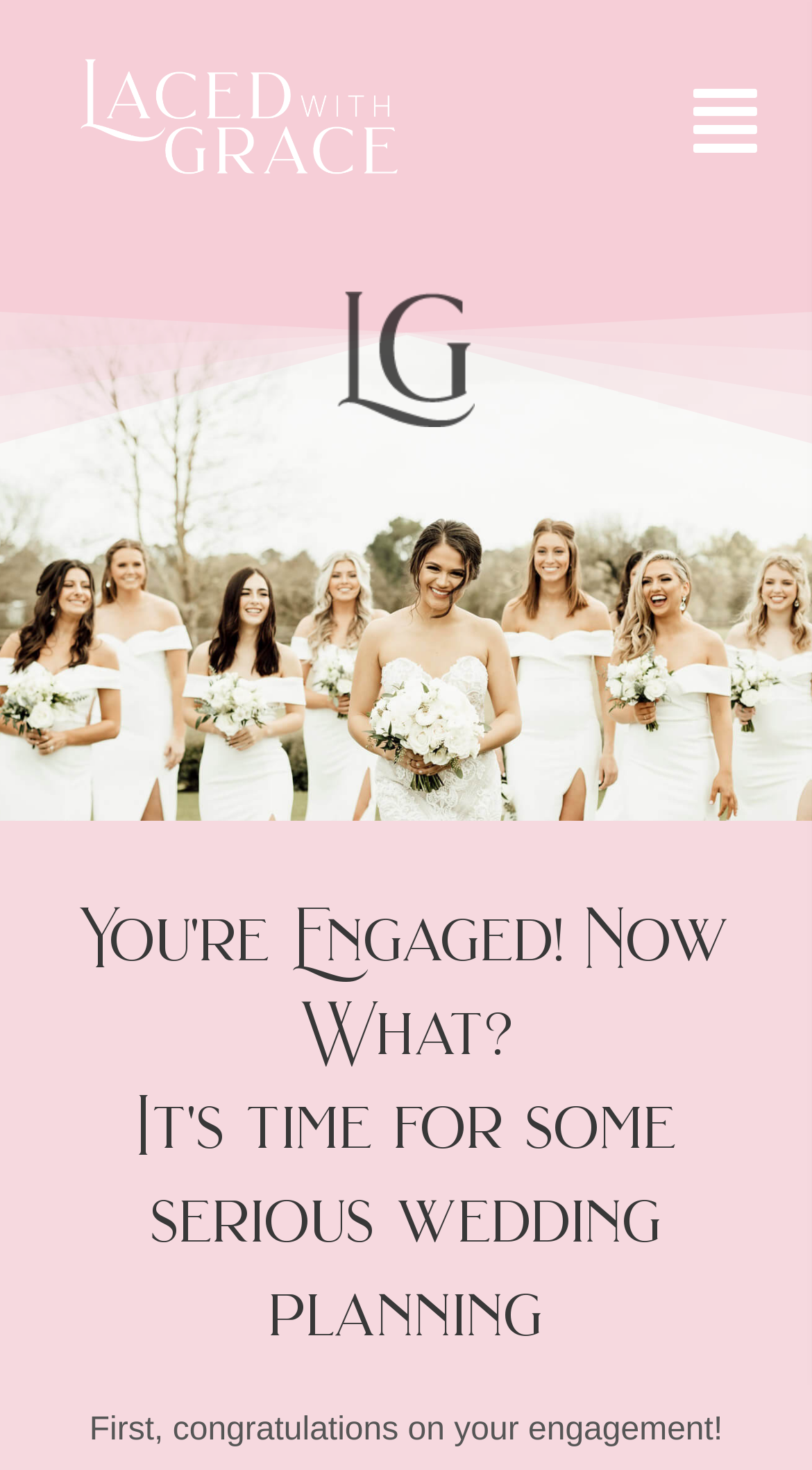What is the text of the webpage's headline?

You're Engaged! Now What?
It's time for some serious wedding planning